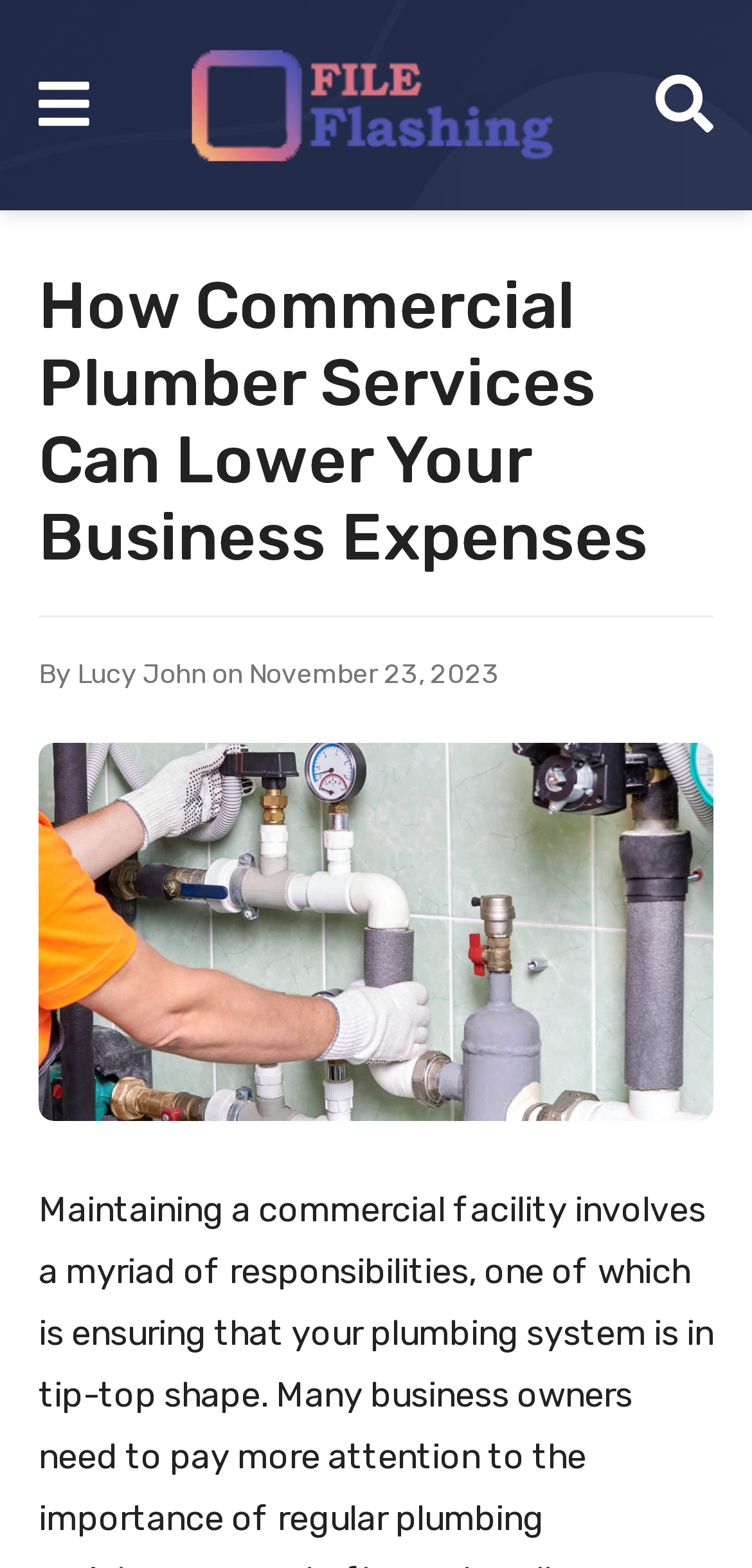Identify and extract the main heading of the webpage.

How Commercial Plumber Services Can Lower Your Business Expenses